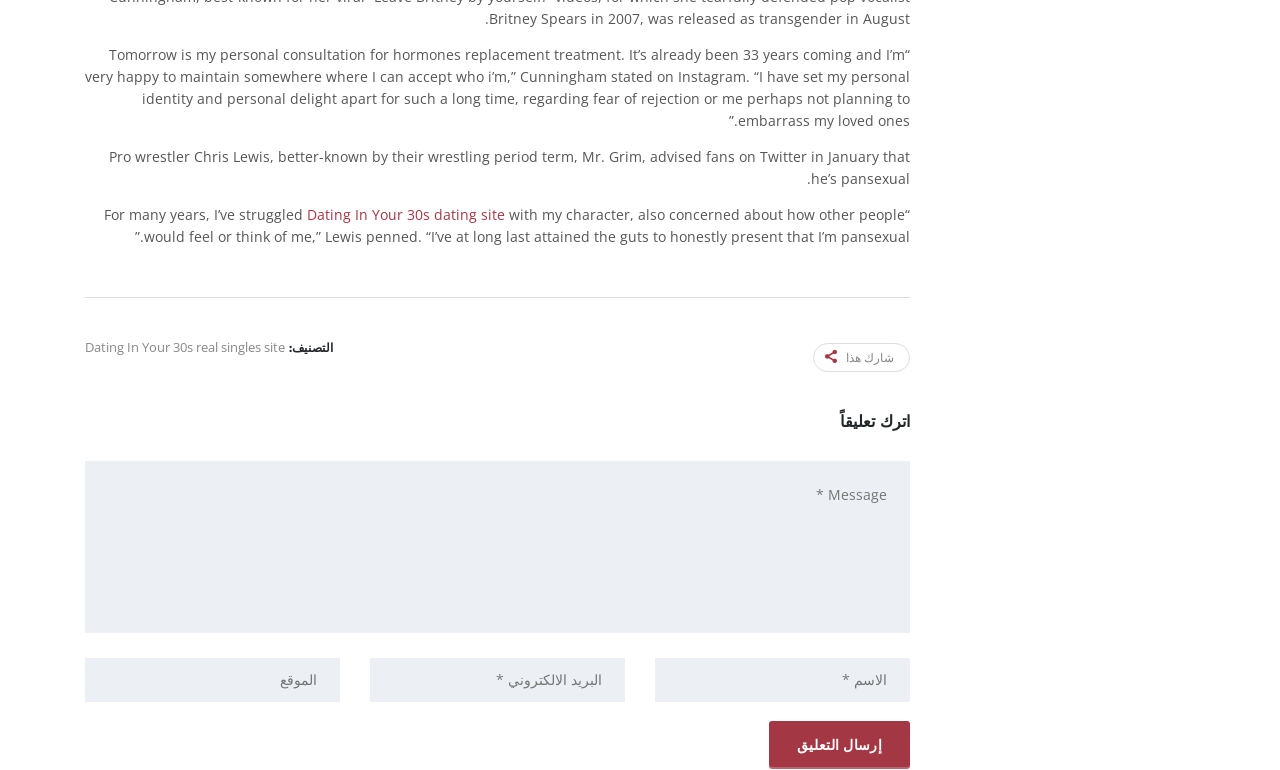Locate the bounding box of the UI element based on this description: "name="url" placeholder="الموقع"". Provide four float numbers between 0 and 1 as [left, top, right, bottom].

[0.066, 0.855, 0.266, 0.912]